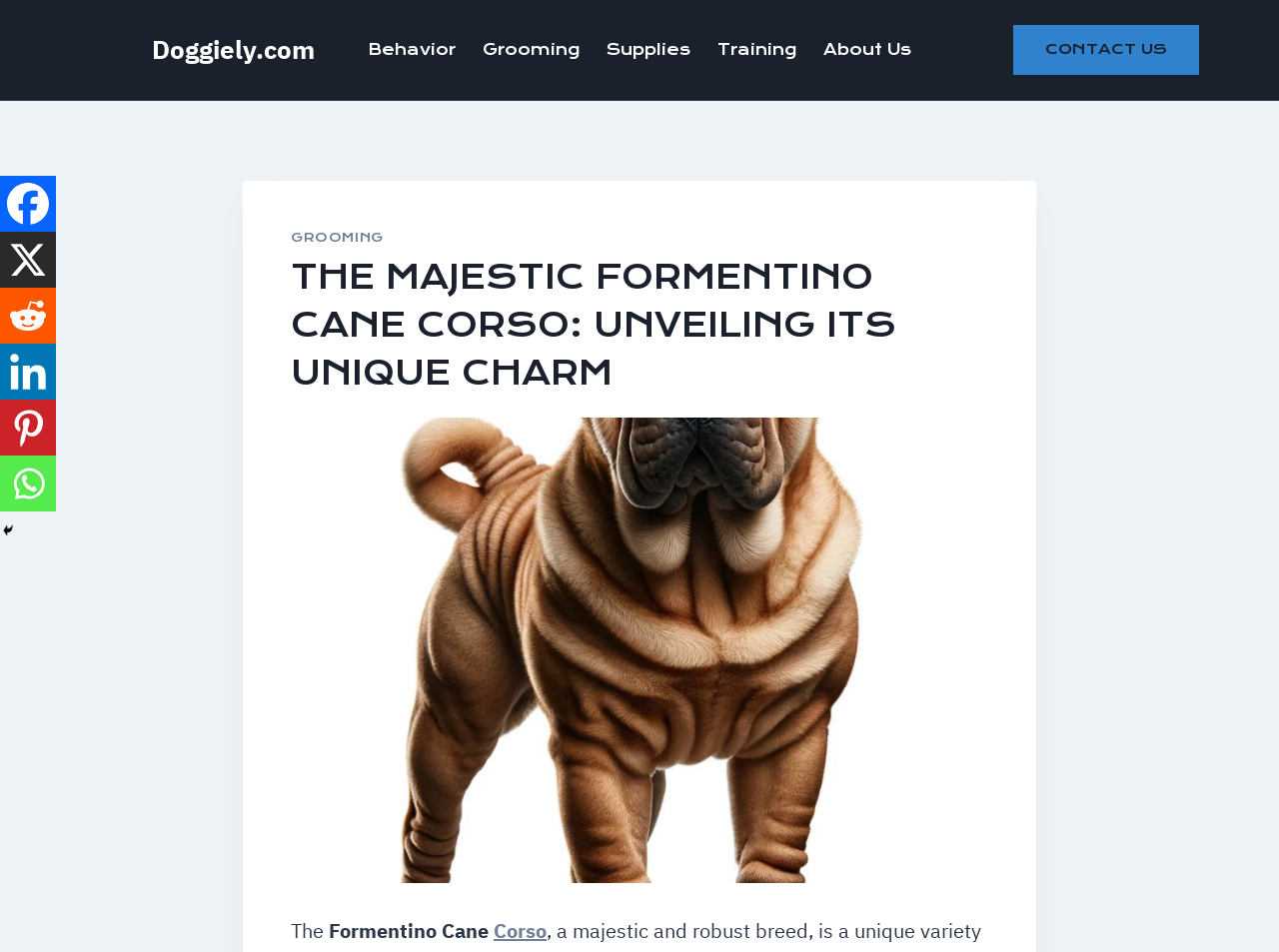Locate the bounding box coordinates of the item that should be clicked to fulfill the instruction: "Navigate to the Behavior page".

[0.277, 0.03, 0.367, 0.075]